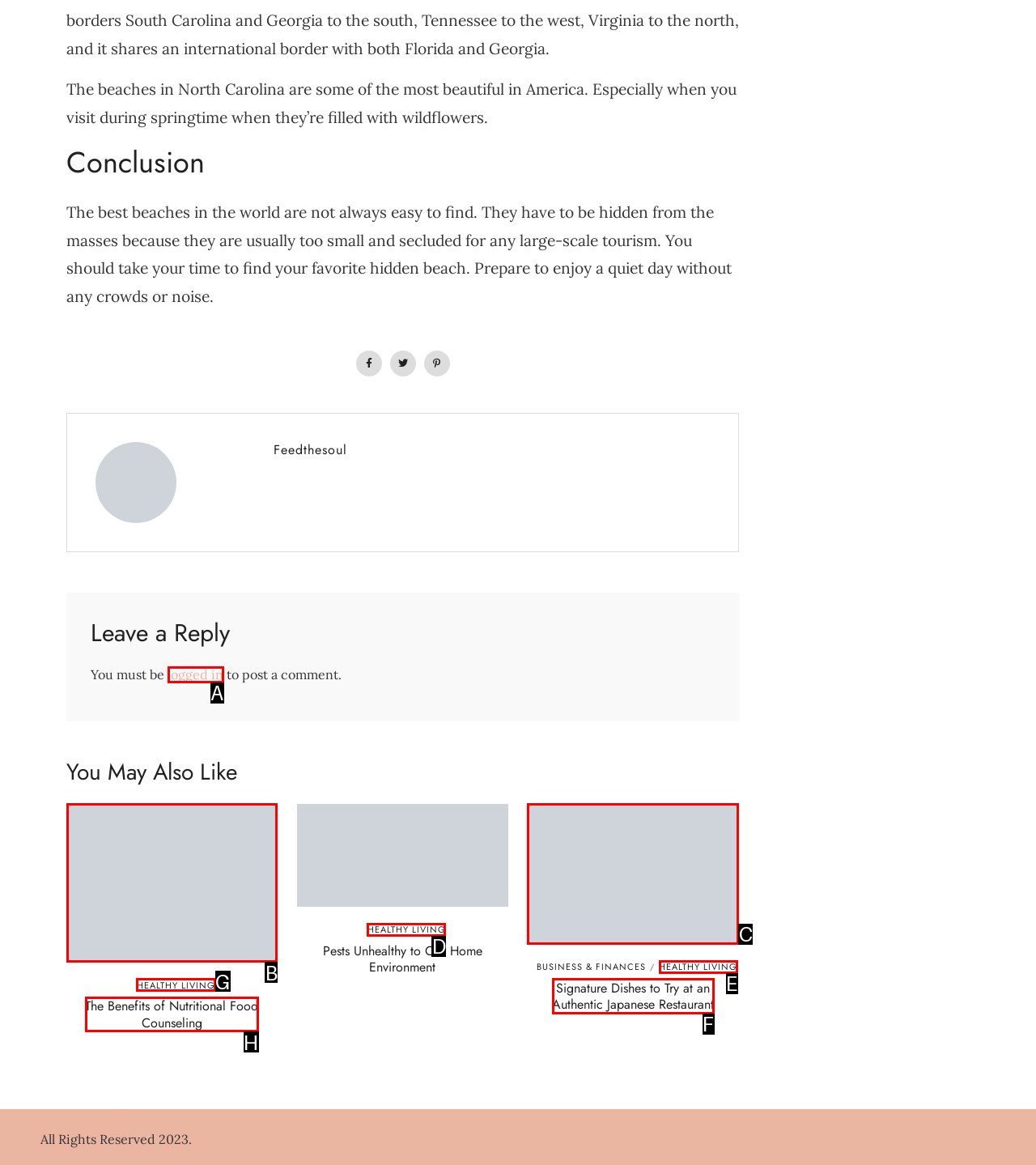Point out the correct UI element to click to carry out this instruction: Check the category HEALTHY LIVING
Answer with the letter of the chosen option from the provided choices directly.

G